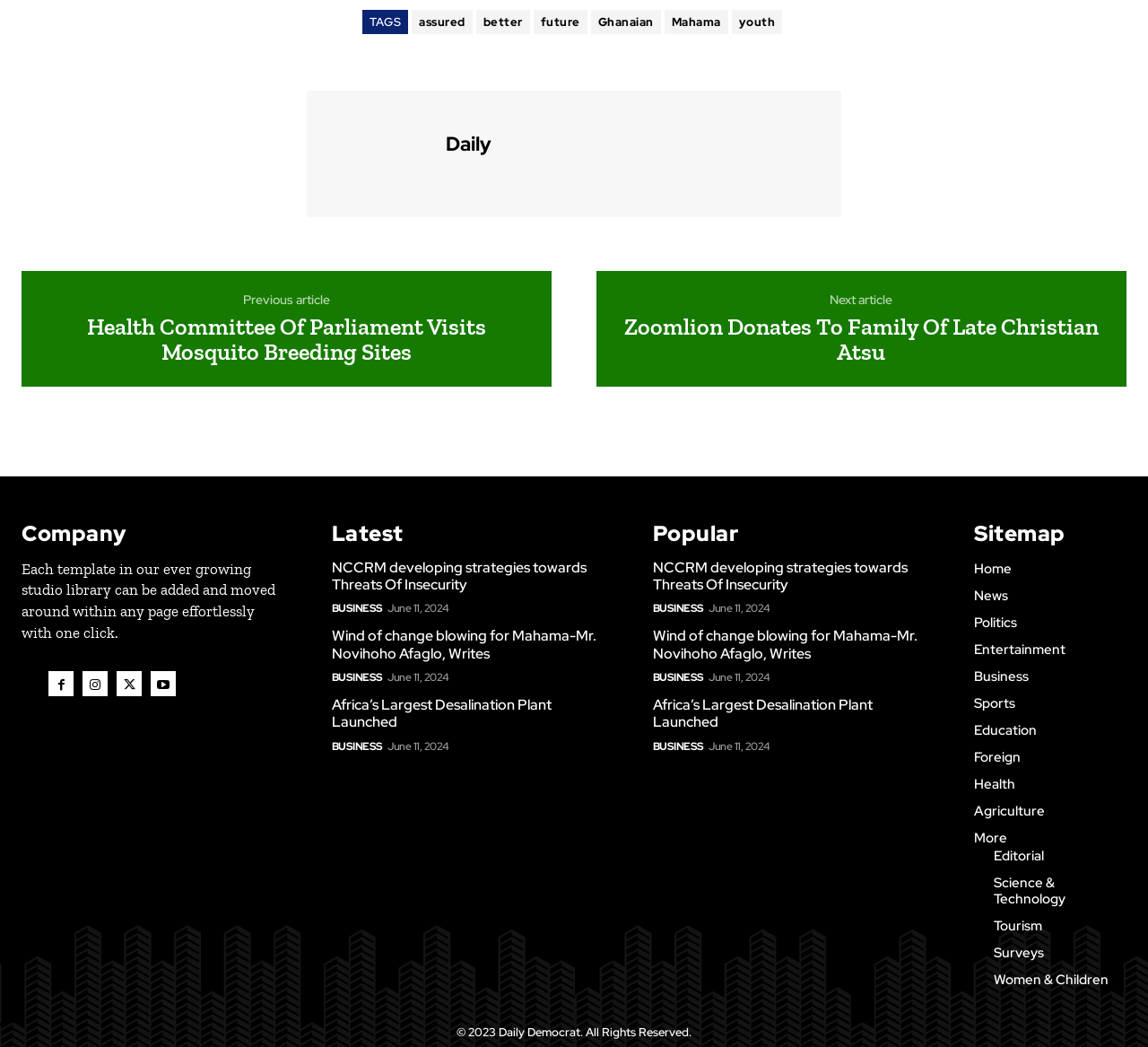Please find the bounding box coordinates of the element's region to be clicked to carry out this instruction: "read the 'Health Committee Of Parliament Visits Mosquito Breeding Sites' article".

[0.038, 0.3, 0.462, 0.349]